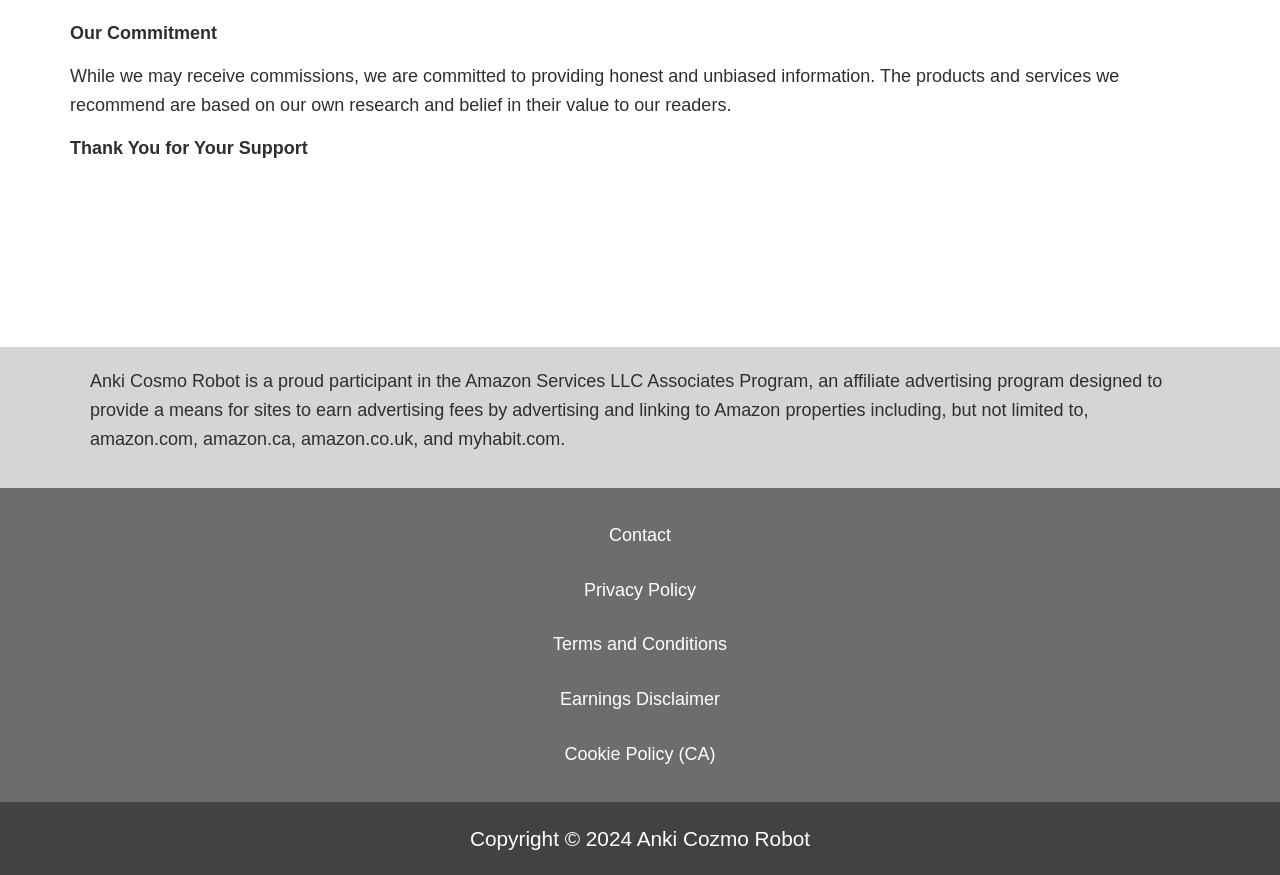What is the tone of the 'Our Commitment' section?
Ensure your answer is thorough and detailed.

The tone of the 'Our Commitment' section is serious, as indicated by the formal language used in the text, such as 'While we may receive commissions, we are committed to providing honest and unbiased information...', which suggests a sense of responsibility and professionalism.